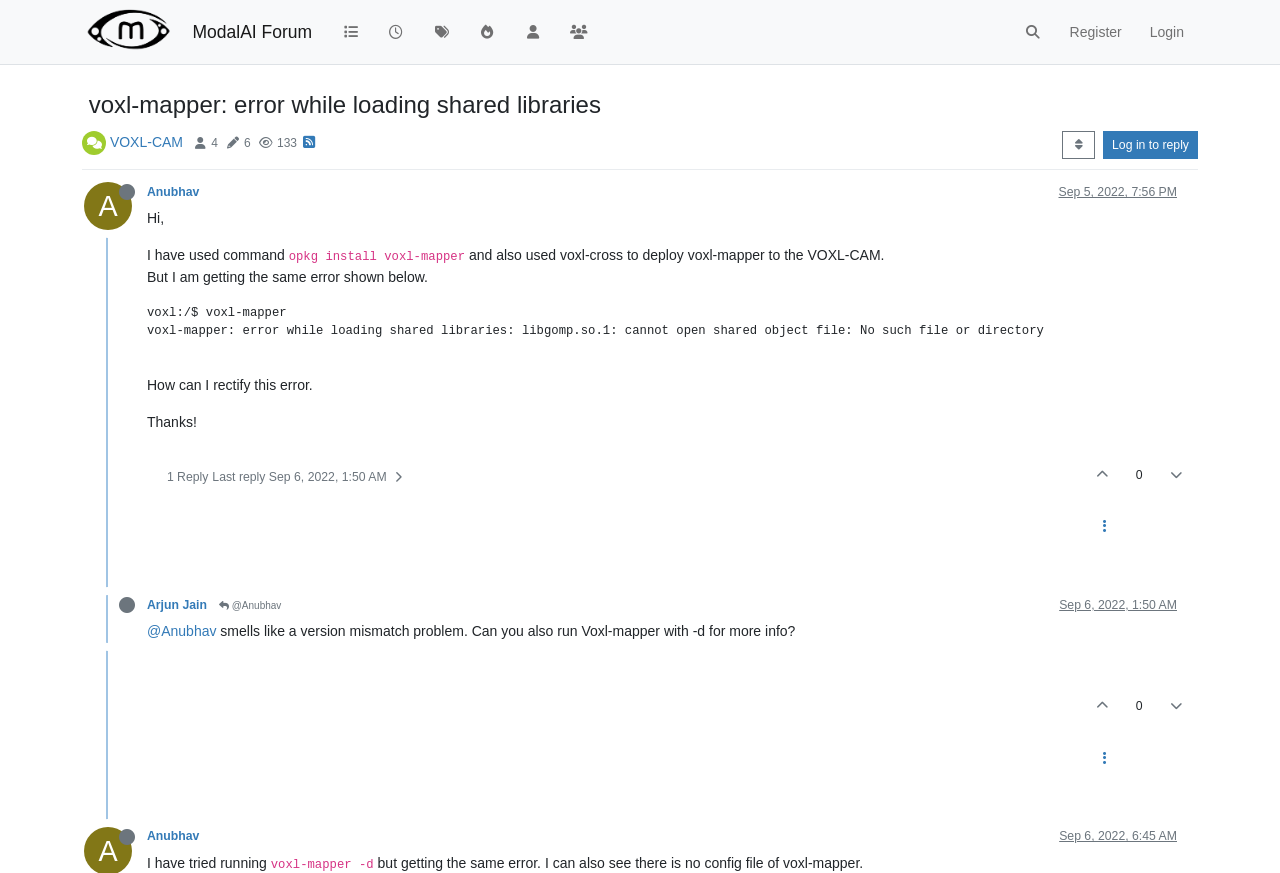Bounding box coordinates must be specified in the format (top-left x, top-left y, bottom-right x, bottom-right y). All values should be floating point numbers between 0 and 1. What are the bounding box coordinates of the UI element described as: Recent

[0.292, 0.015, 0.327, 0.058]